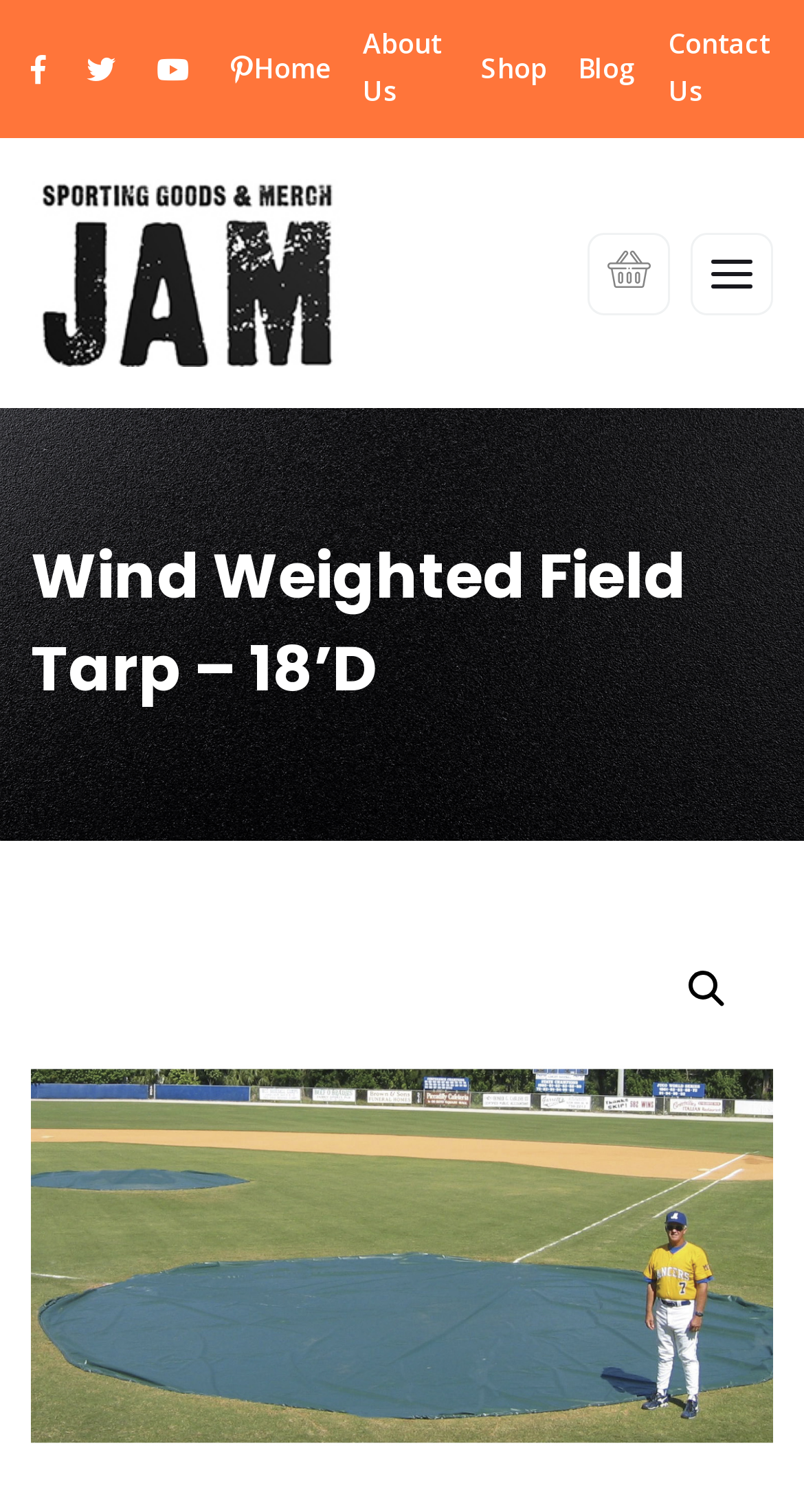How many navigation links are there?
Examine the webpage screenshot and provide an in-depth answer to the question.

I counted the number of links in the top navigation bar, which are 'Home', 'About Us', 'Shop', 'Blog', and 'Contact Us'. There are 6 links in total.